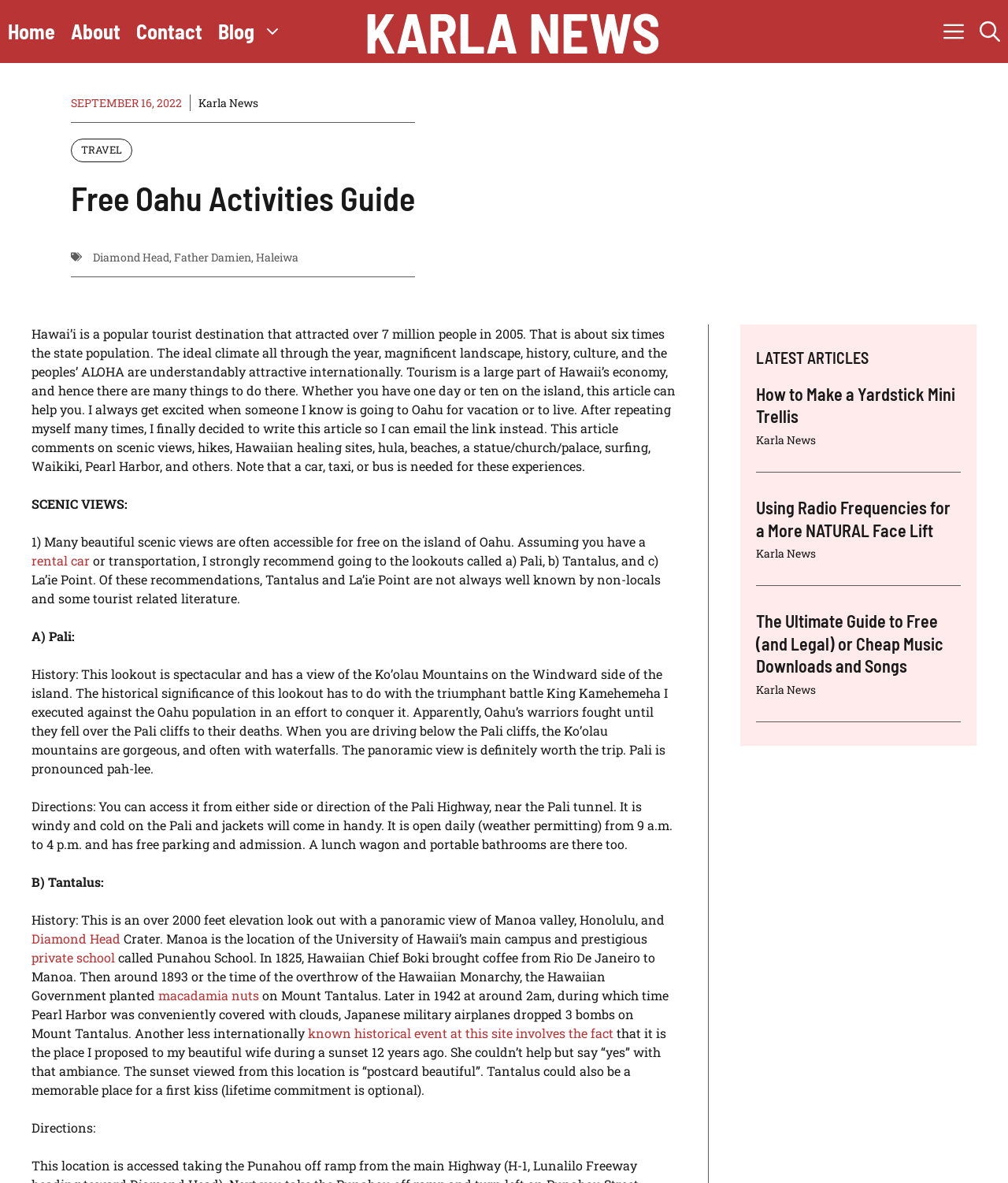Extract the bounding box coordinates for the UI element described by the text: "Contact". The coordinates should be in the form of [left, top, right, bottom] with values between 0 and 1.

[0.127, 0.0, 0.209, 0.053]